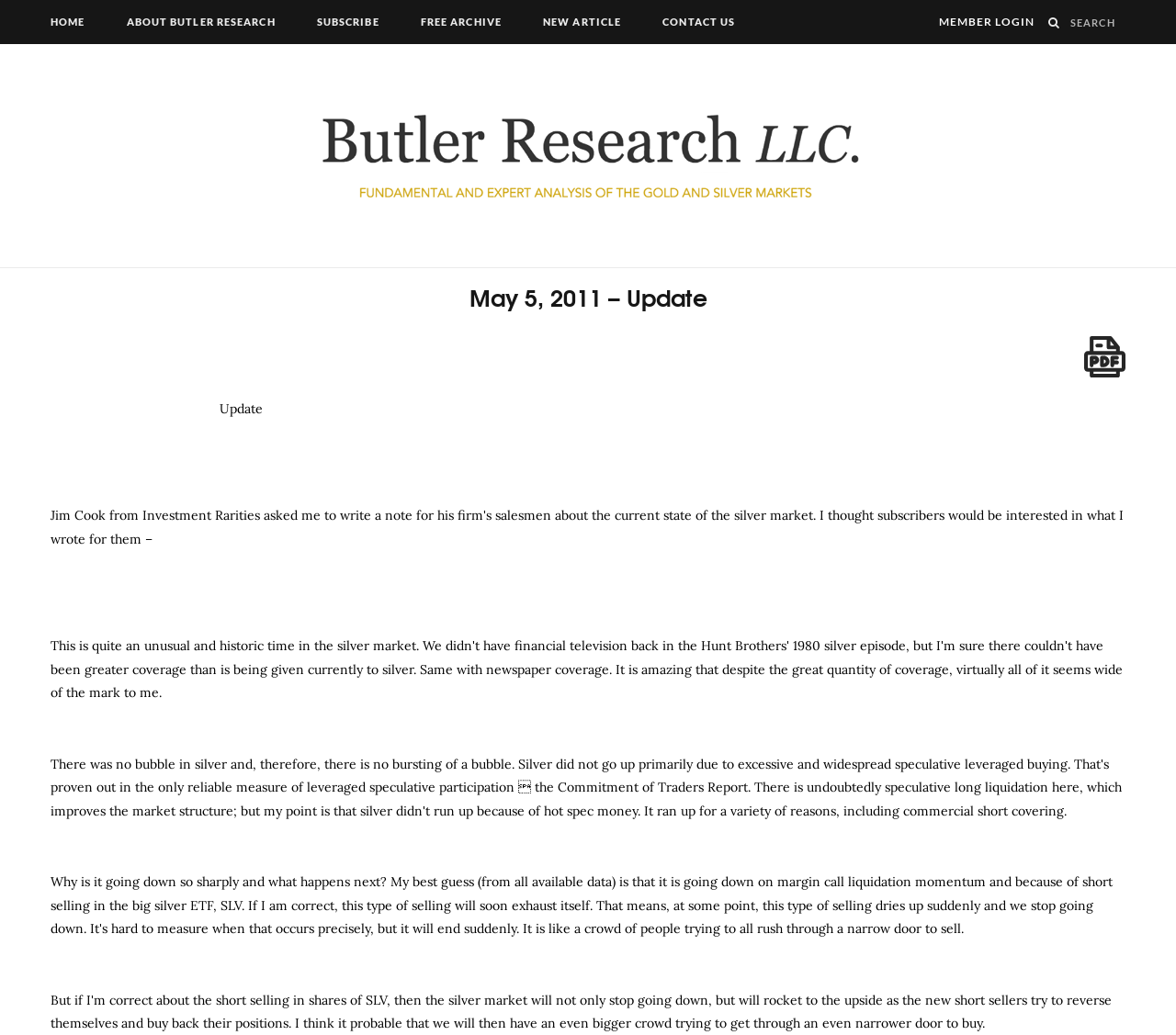Summarize the contents and layout of the webpage in detail.

The webpage appears to be a blog or article page from Butler Research, with a focus on a specific update from May 5, 2011. 

At the top left, there are six navigation links: "HOME", "ABOUT BUTLER RESEARCH", "SUBSCRIBE", "FREE ARCHIVE", "NEW ARTICLE", and "CONTACT US". These links are aligned horizontally and take up about half of the top section of the page. 

To the right of these links, there is a section with a "MEMBER LOGIN" link and a search box labeled "Search". A small button with a font awesome icon is situated next to the search box. 

Below the navigation links, there is a large header section that spans almost the entire width of the page. This section contains a link to "Butler Research" and an image with the same label. 

Below the header section, there is a heading that reads "May 5, 2011 – Update". This heading is followed by a link to "Generate PDF" with a corresponding icon. 

The main content of the page starts below the heading, but it appears to be empty, with only some non-breaking space characters and a single word "Update" scattered across the page.